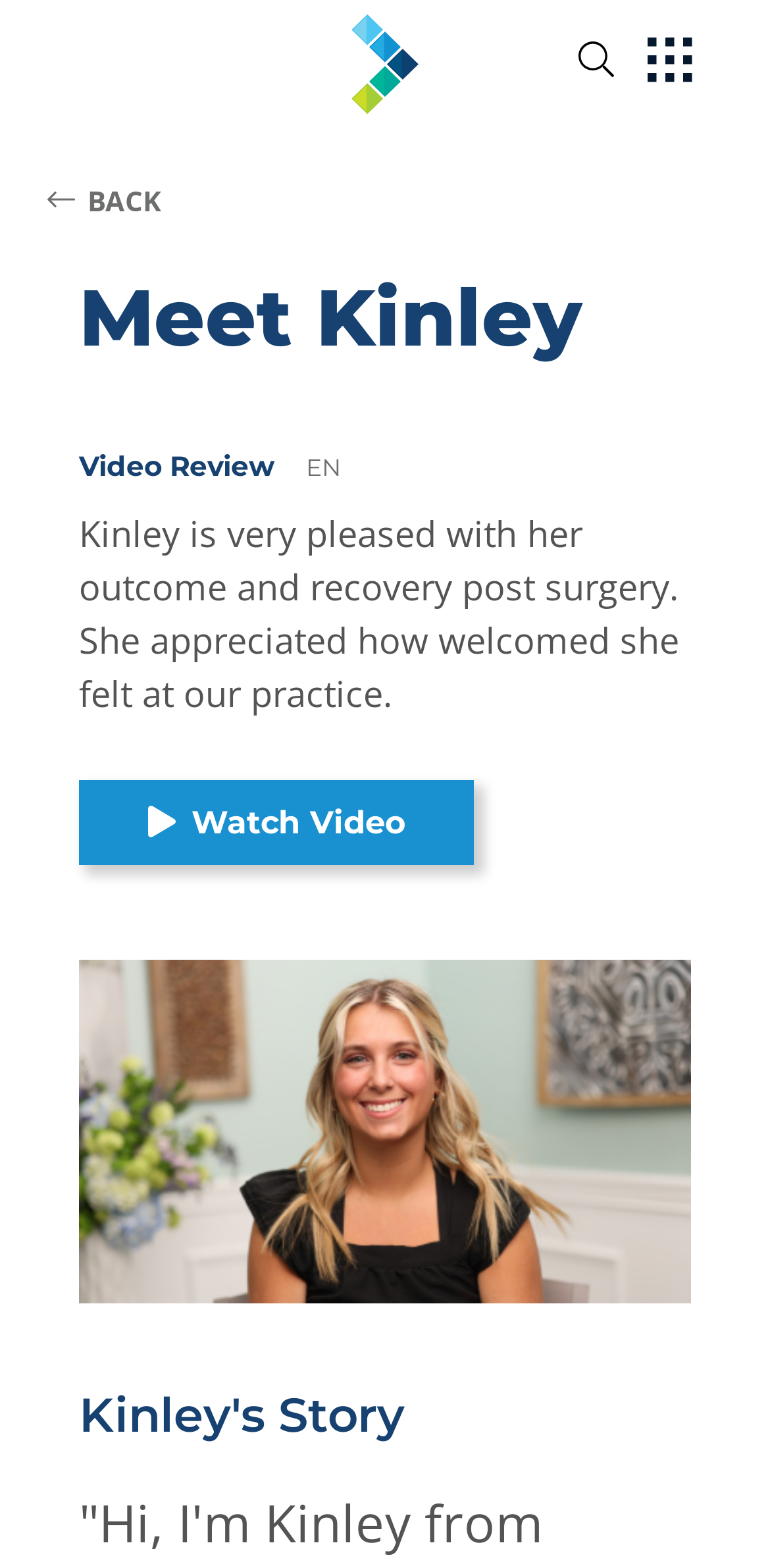Given the content of the image, can you provide a detailed answer to the question?
What is the name of the person in the video review?

I found the answer by looking at the heading 'Video Review' and the static text 'Kinley is very pleased with her outcome and recovery post surgery...' which indicates that Kinley is the person in the video review.